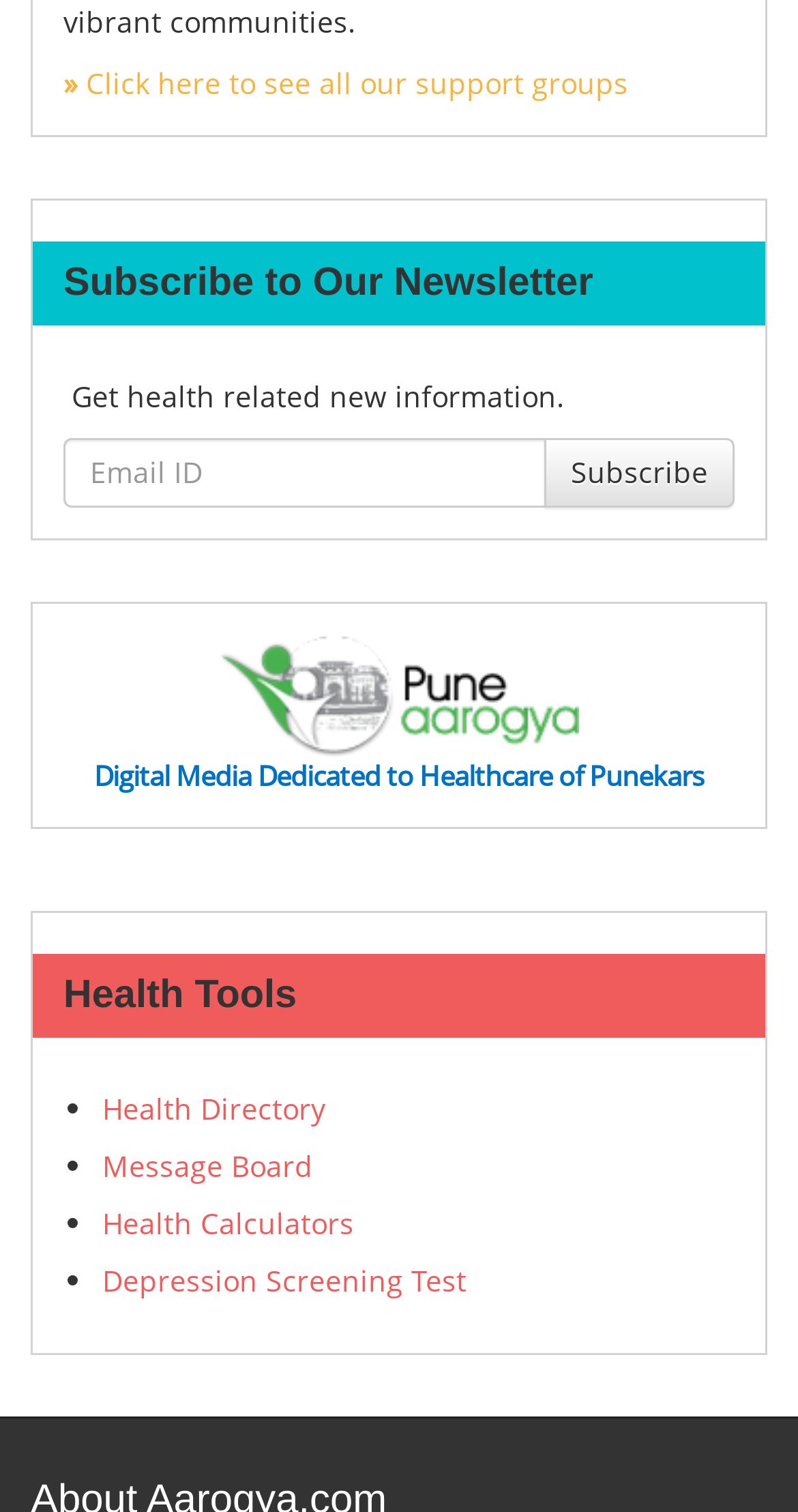What is the purpose of the 'Subscribe' button?
Refer to the image and offer an in-depth and detailed answer to the question.

The 'Subscribe' button is located next to the textbox with the description 'Email ID', which suggests that it is used to subscribe to a newsletter or some other service by inputting an email address.